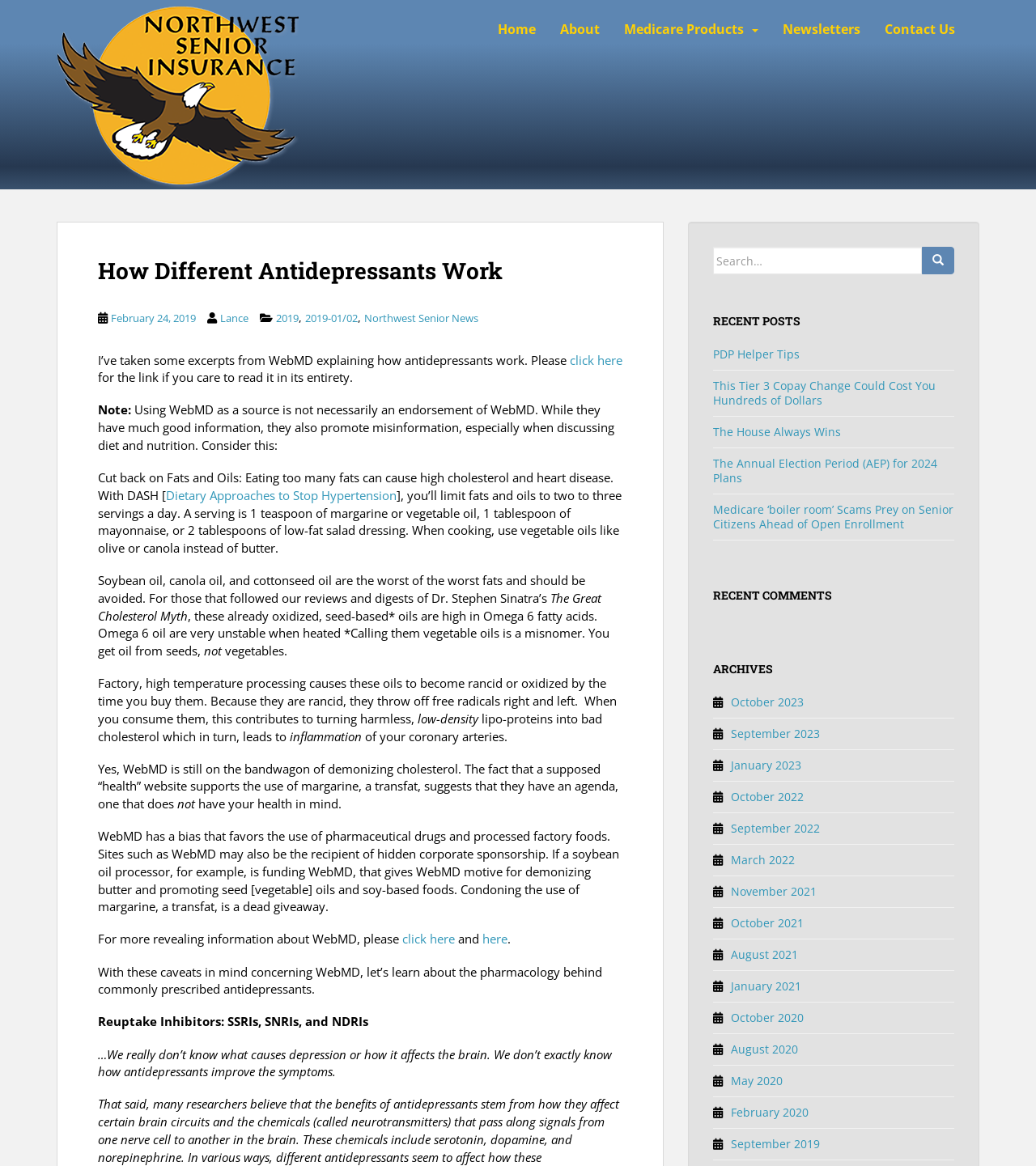Can you find the bounding box coordinates for the element that needs to be clicked to execute this instruction: "Read the 'How Different Antidepressants Work' article"? The coordinates should be given as four float numbers between 0 and 1, i.e., [left, top, right, bottom].

[0.095, 0.222, 0.601, 0.243]